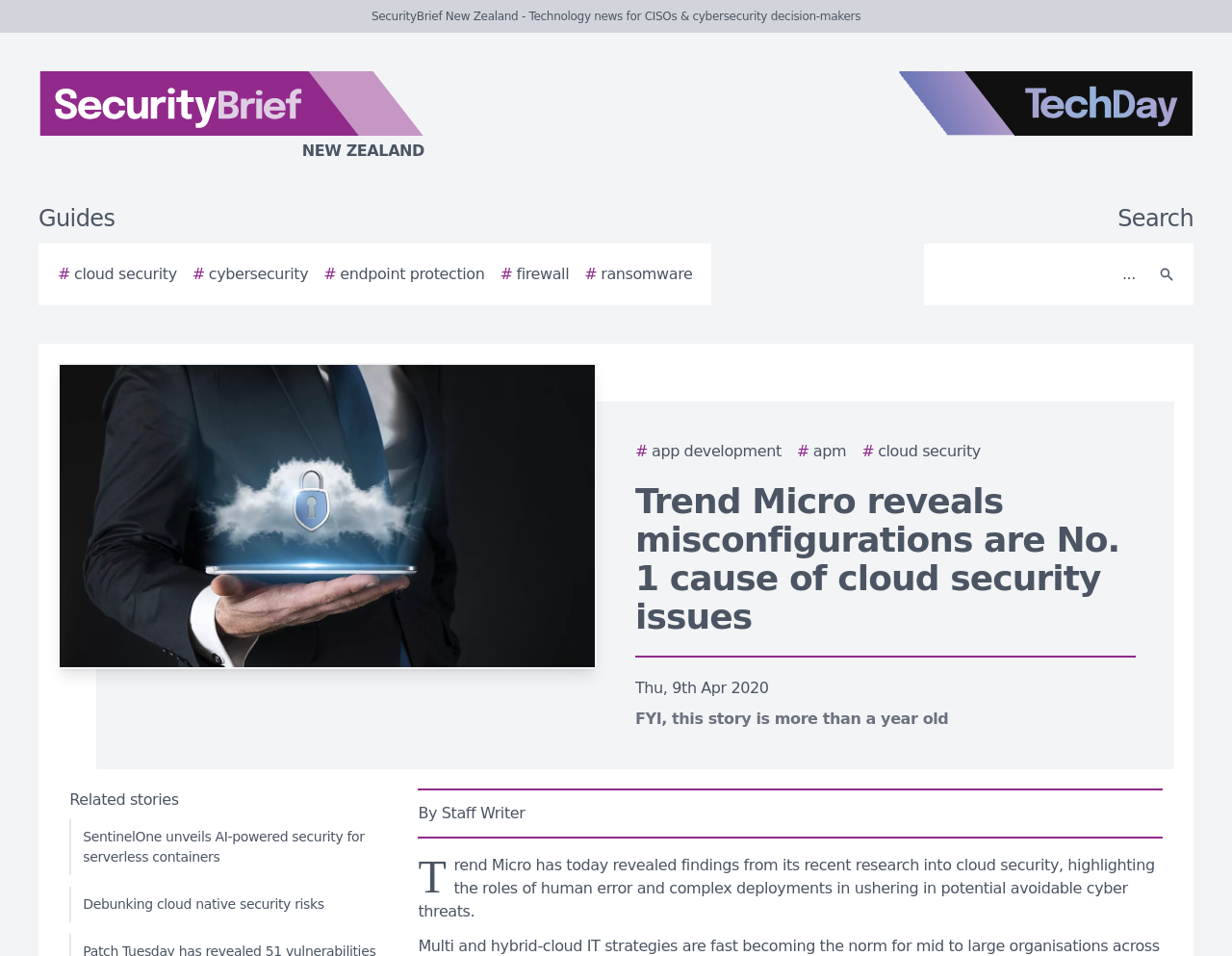What is the topic of the article?
Can you give a detailed and elaborate answer to the question?

I determined the answer by reading the heading of the article, which states 'Trend Micro reveals misconfigurations are No. 1 cause of cloud security issues', indicating that the topic of the article is cloud security.